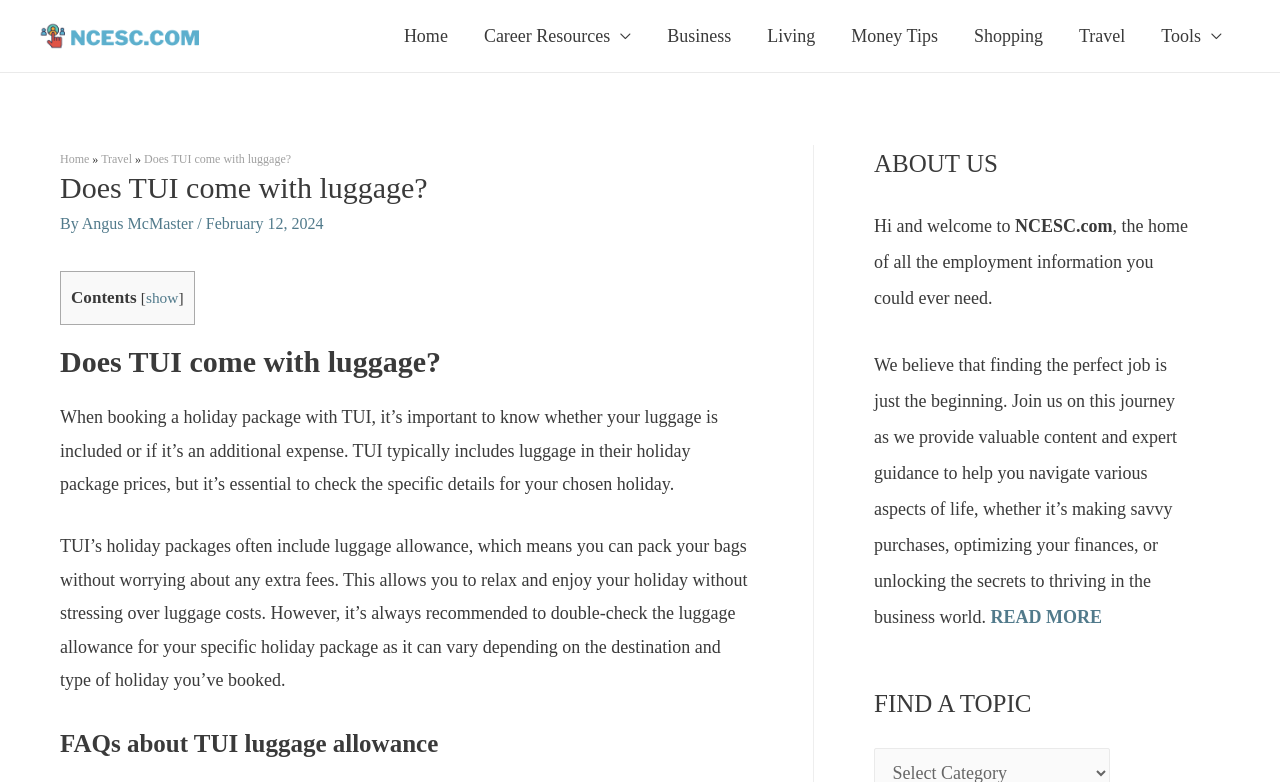What is the purpose of the 'About Us' section?
Please analyze the image and answer the question with as much detail as possible.

The 'About Us' section is located at the bottom of the webpage and provides an introduction to the website, NCESC.com, and its purpose, which is to provide valuable content and expert guidance on various aspects of life.